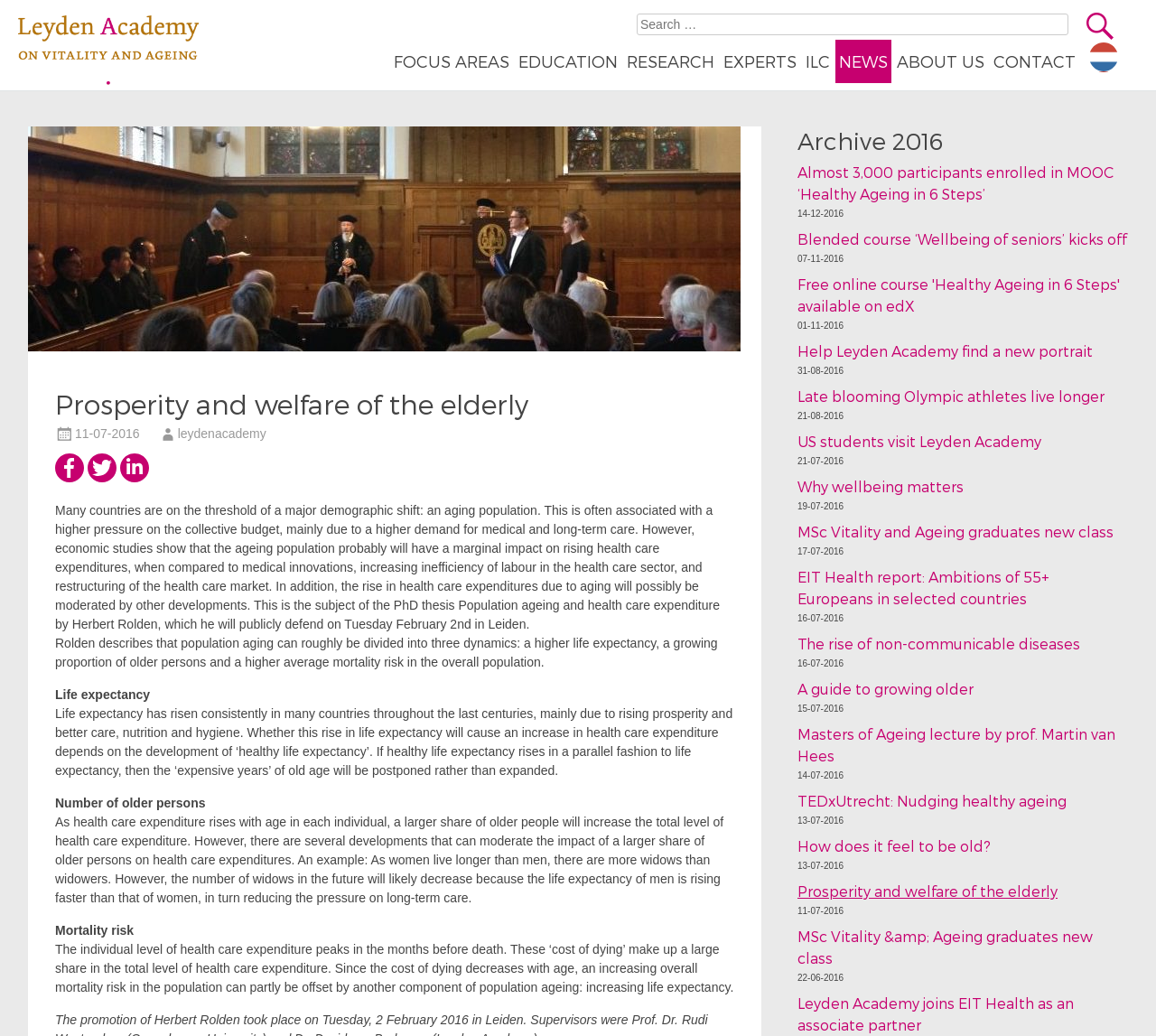Please identify the bounding box coordinates of the element I should click to complete this instruction: 'Share on Facebook'. The coordinates should be given as four float numbers between 0 and 1, like this: [left, top, right, bottom].

[0.048, 0.454, 0.073, 0.468]